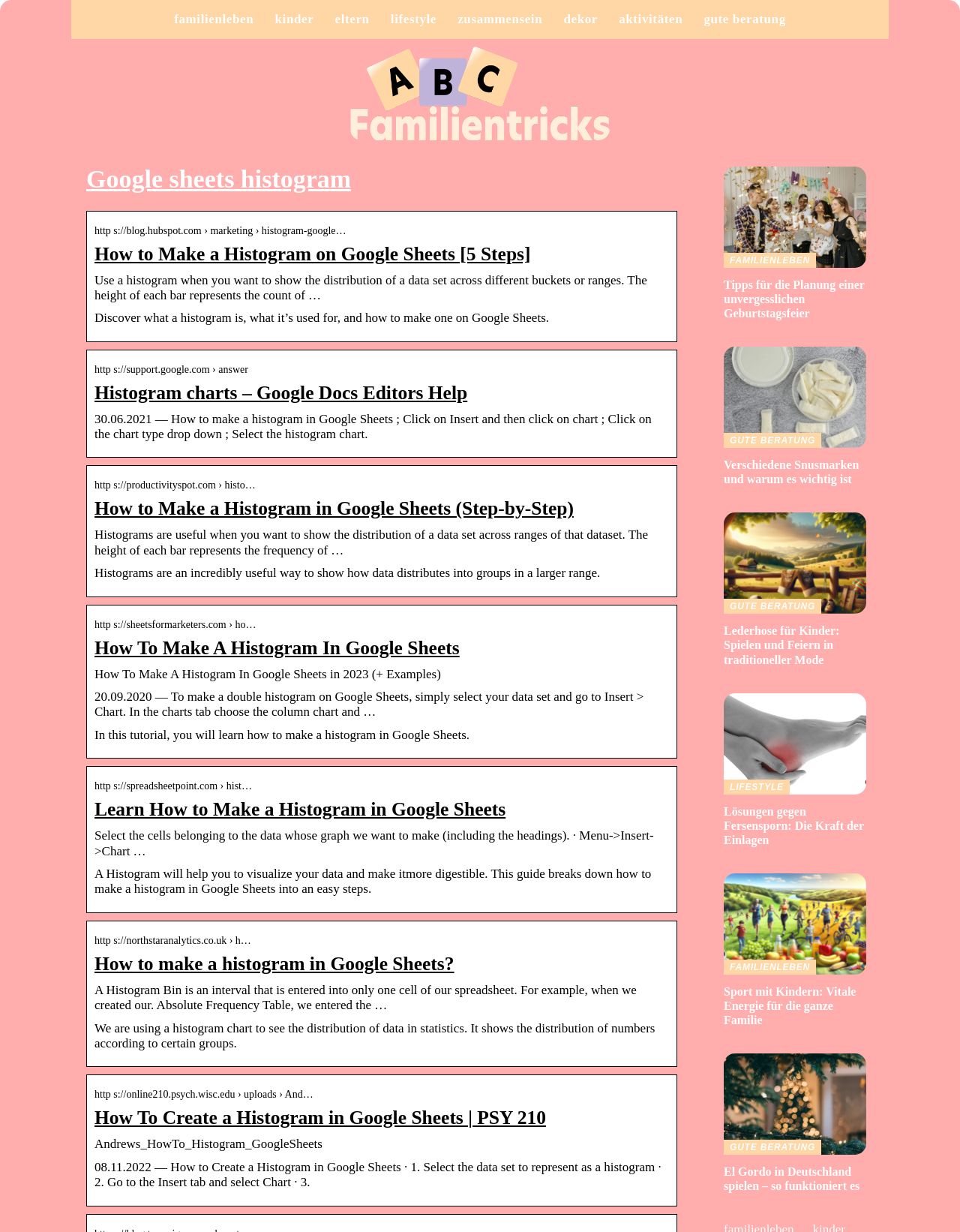Show the bounding box coordinates for the HTML element described as: "Gute Beratung".

[0.733, 0.01, 0.819, 0.021]